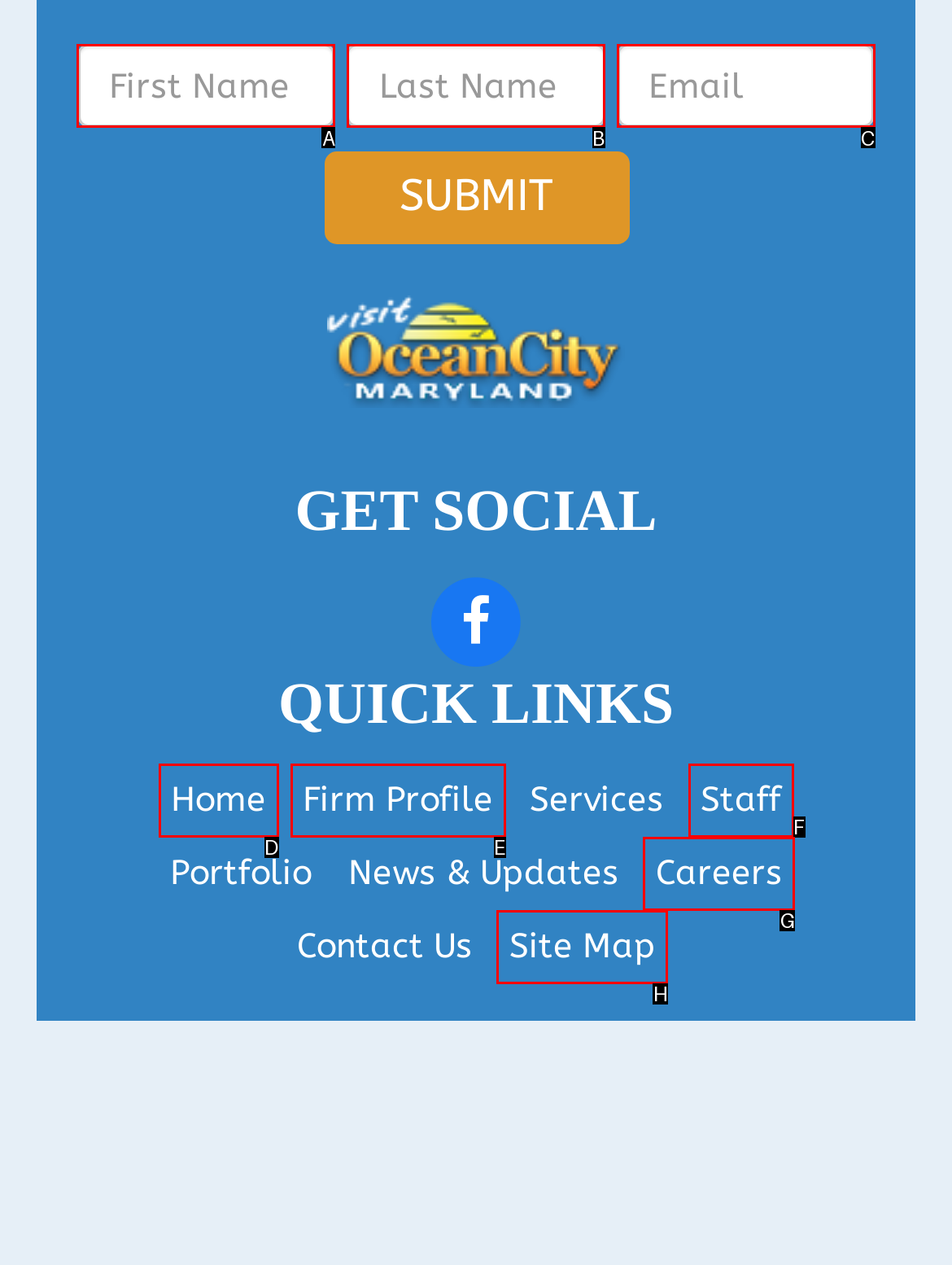Pinpoint the HTML element that fits the description: name="last" placeholder="Last Name"
Answer by providing the letter of the correct option.

B